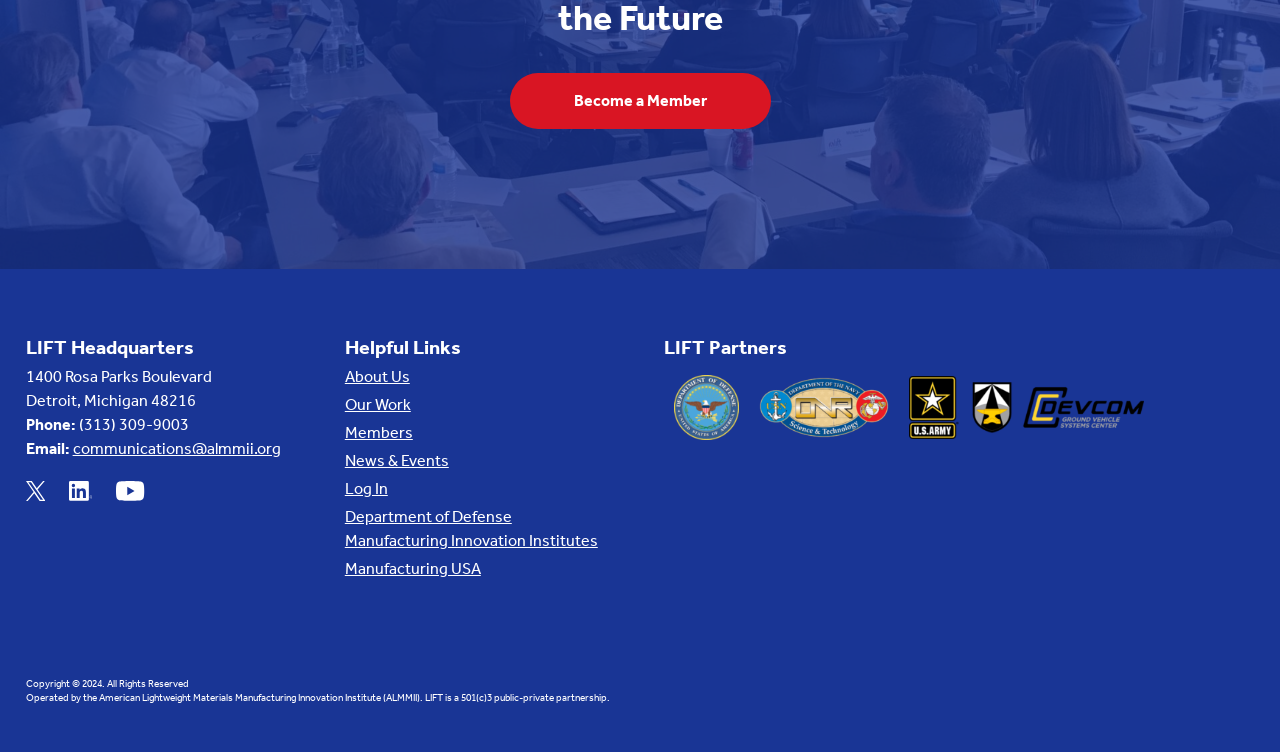Determine the bounding box coordinates of the section I need to click to execute the following instruction: "Email the Recreation Center". Provide the coordinates as four float numbers between 0 and 1, i.e., [left, top, right, bottom].

None